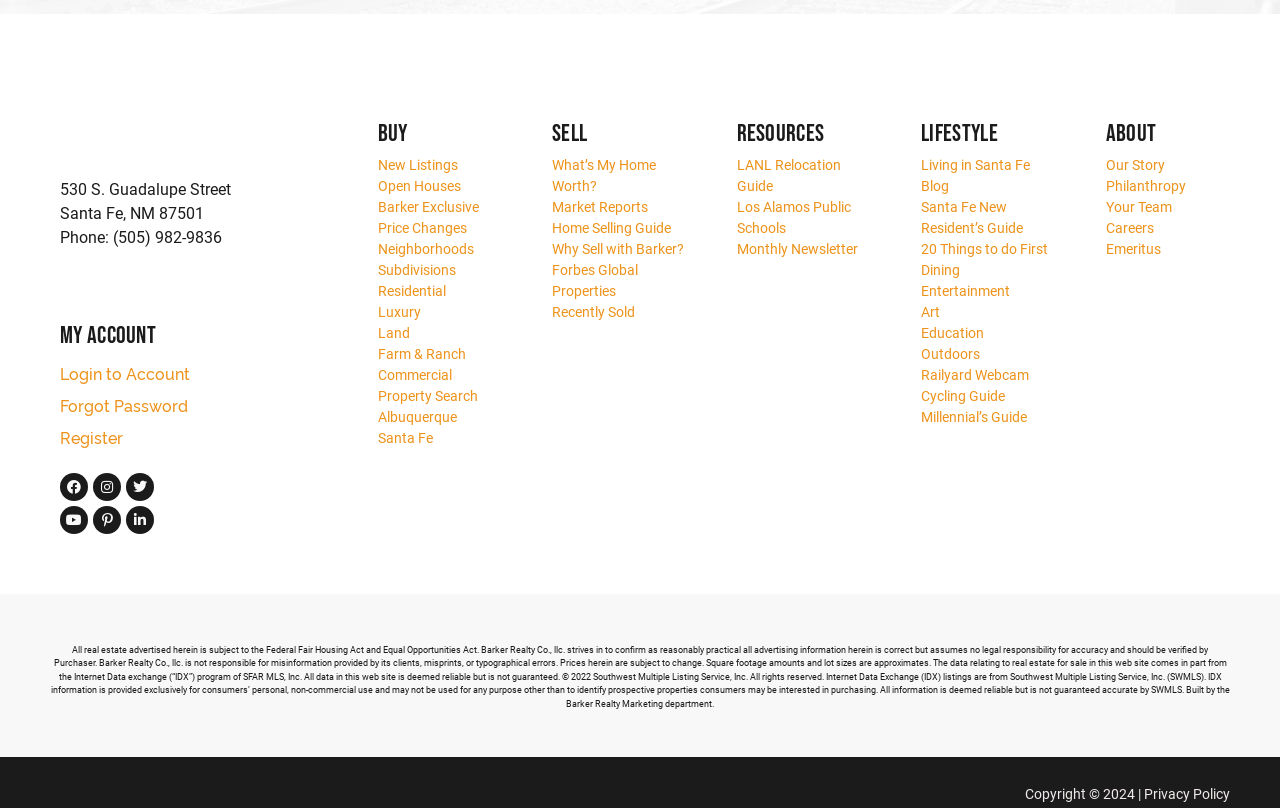Determine the bounding box coordinates for the region that must be clicked to execute the following instruction: "Search for properties".

[0.295, 0.48, 0.373, 0.5]